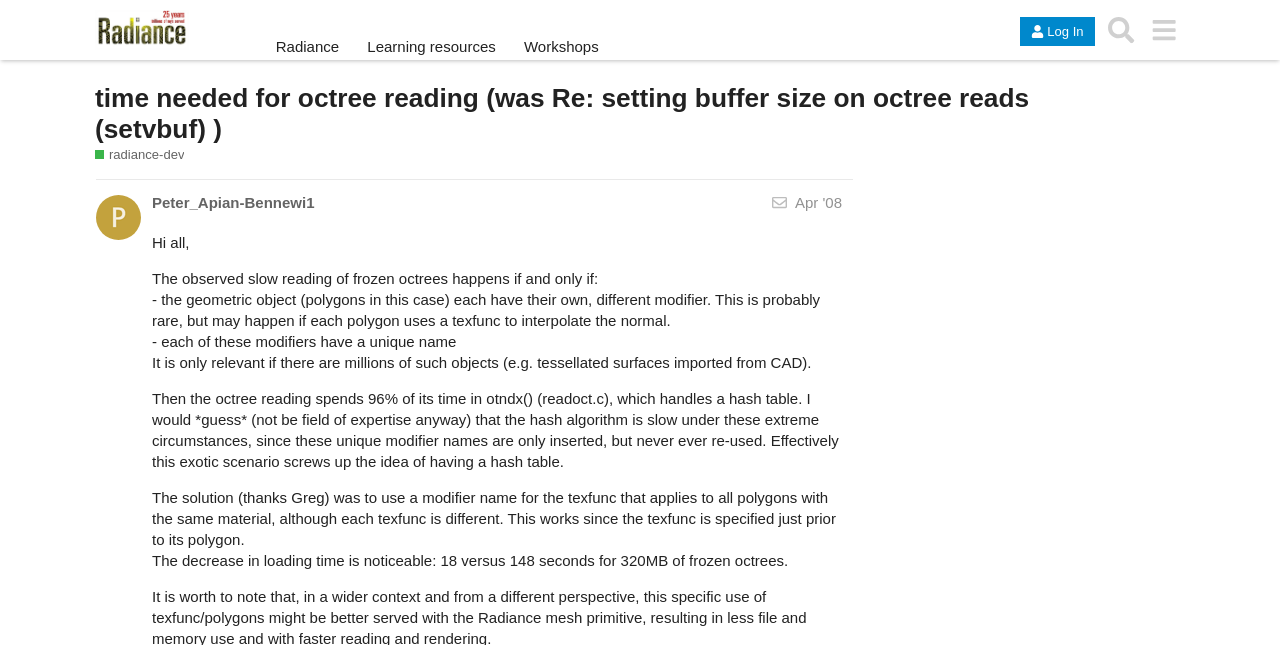Find the bounding box coordinates of the clickable area required to complete the following action: "Search for something".

[0.859, 0.013, 0.892, 0.08]